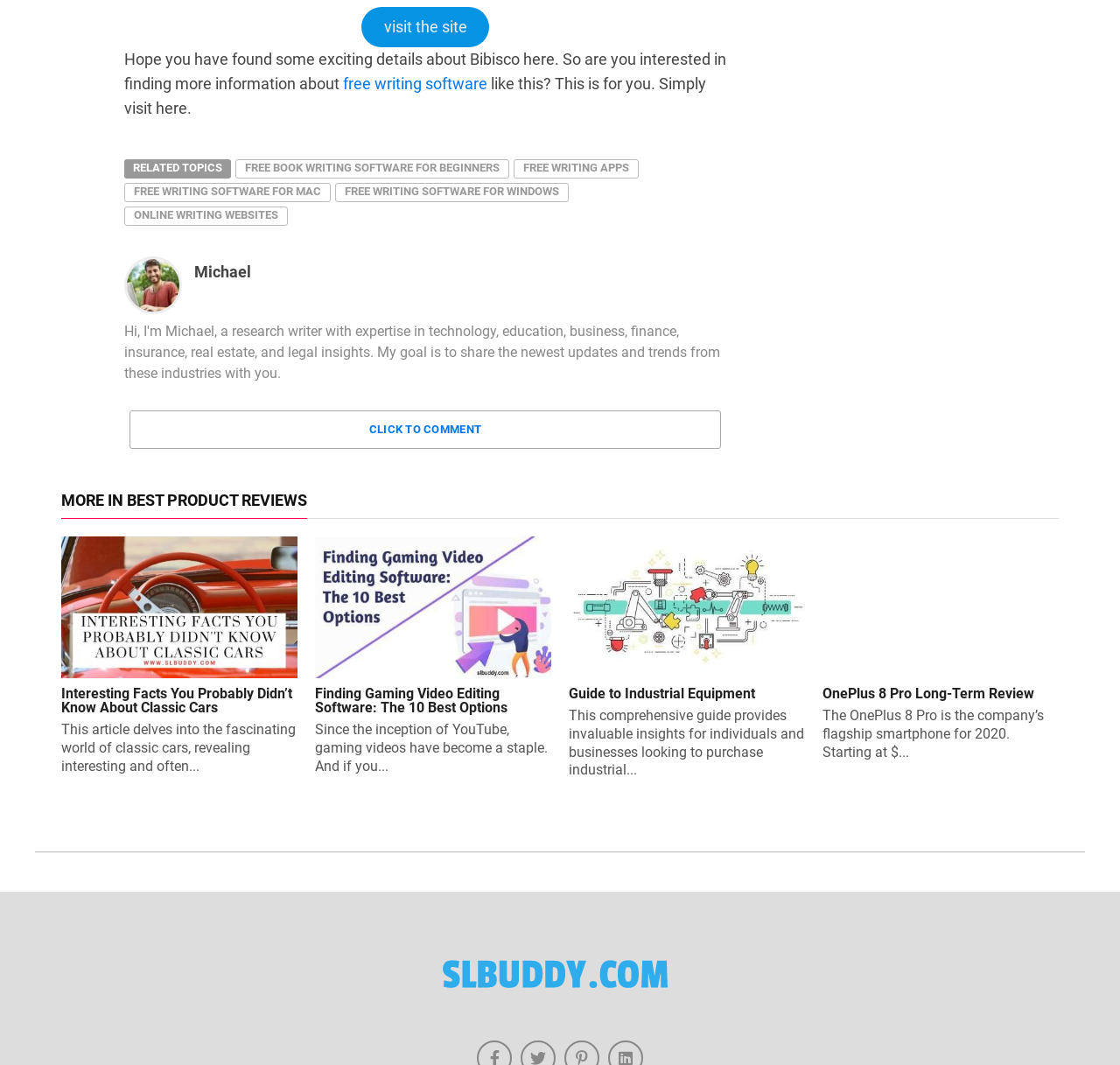Locate the bounding box coordinates of the element I should click to achieve the following instruction: "learn more about free writing software".

[0.306, 0.07, 0.435, 0.087]